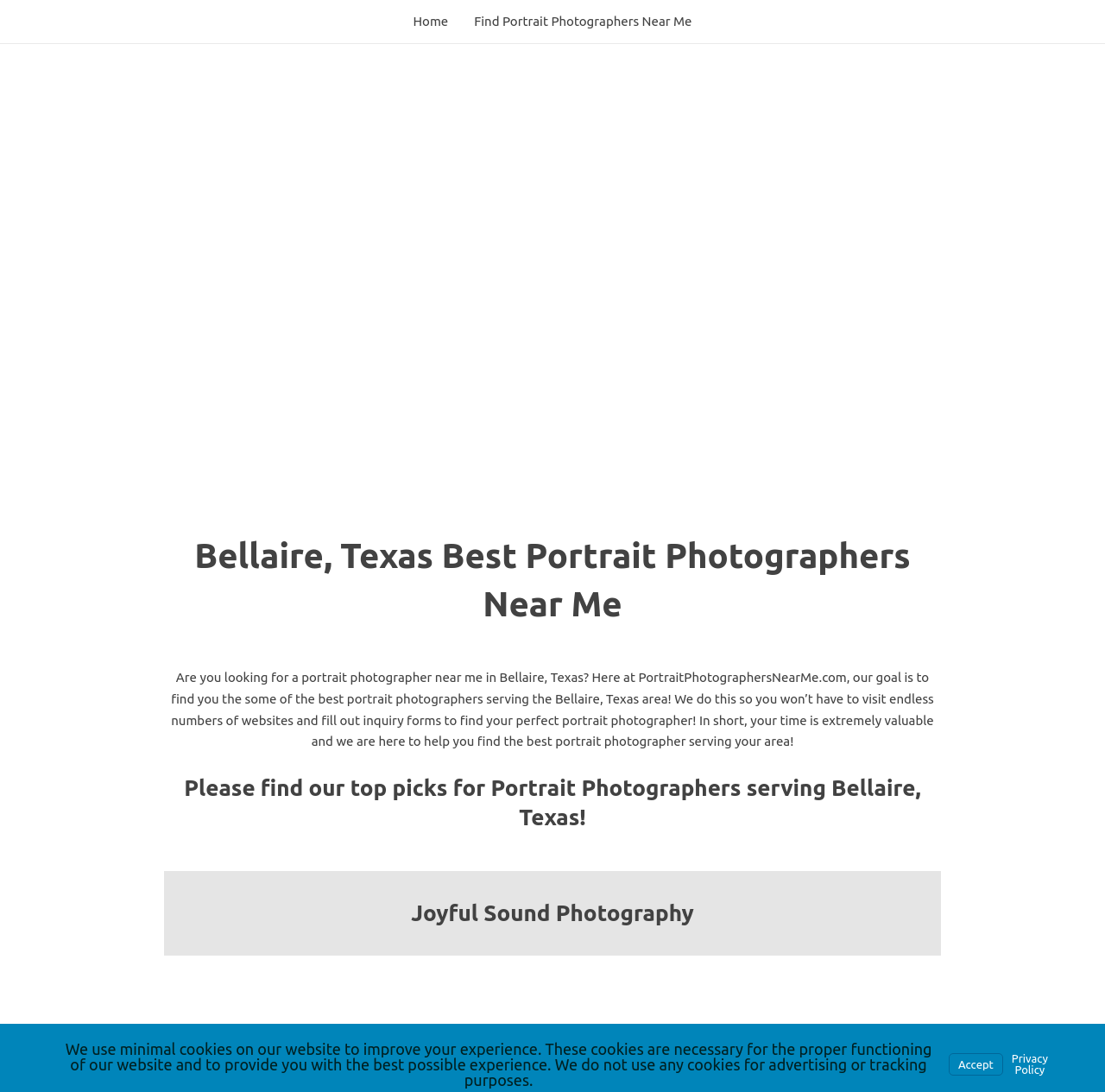Please provide a comprehensive answer to the question based on the screenshot: What is the purpose of the website's cookies?

According to the webpage, the website uses minimal cookies to improve the user's experience, and these cookies are necessary for the proper functioning of the website.